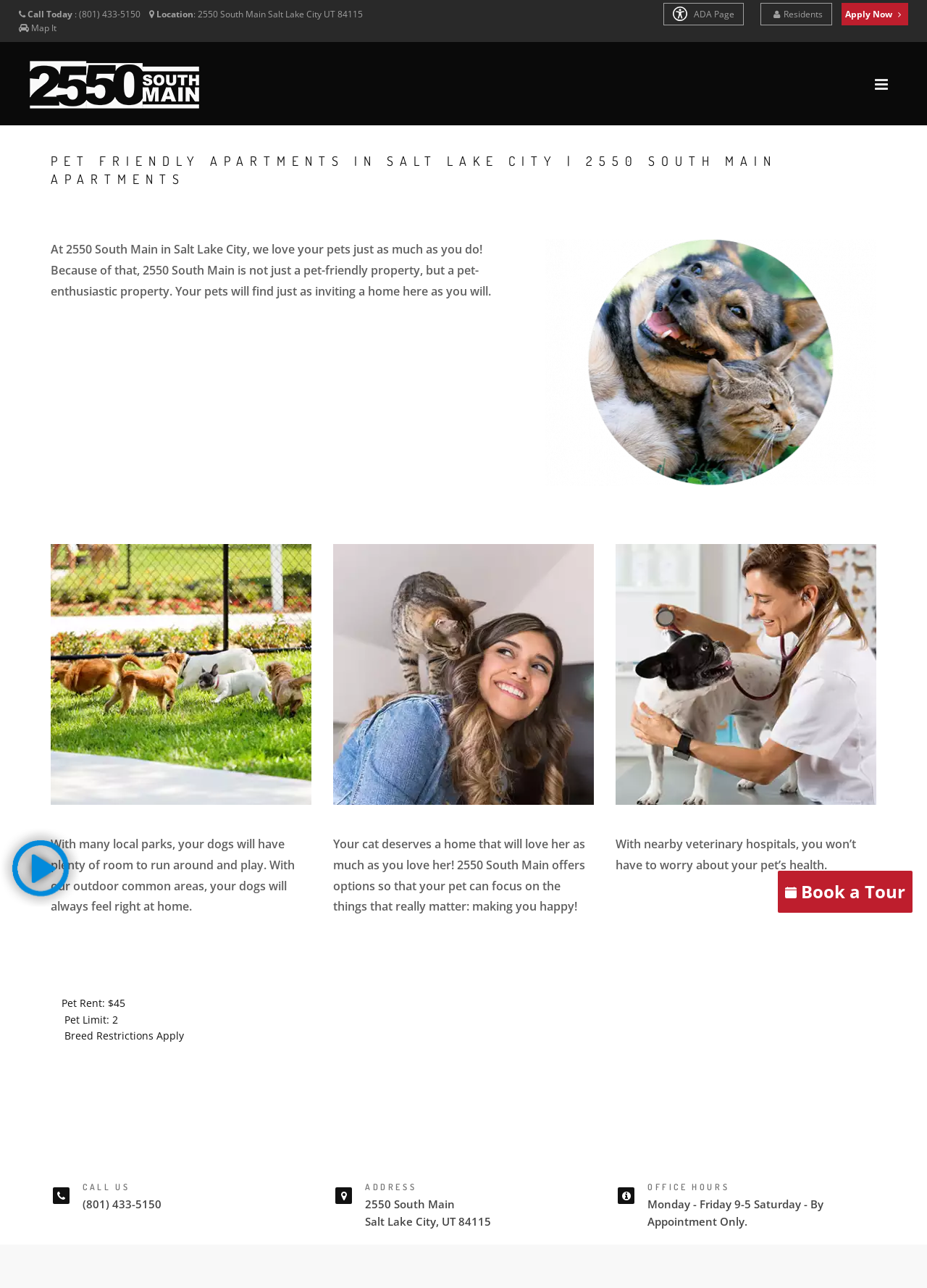Extract the bounding box for the UI element that matches this description: "alt="play-button"".

[0.0, 0.667, 0.086, 0.678]